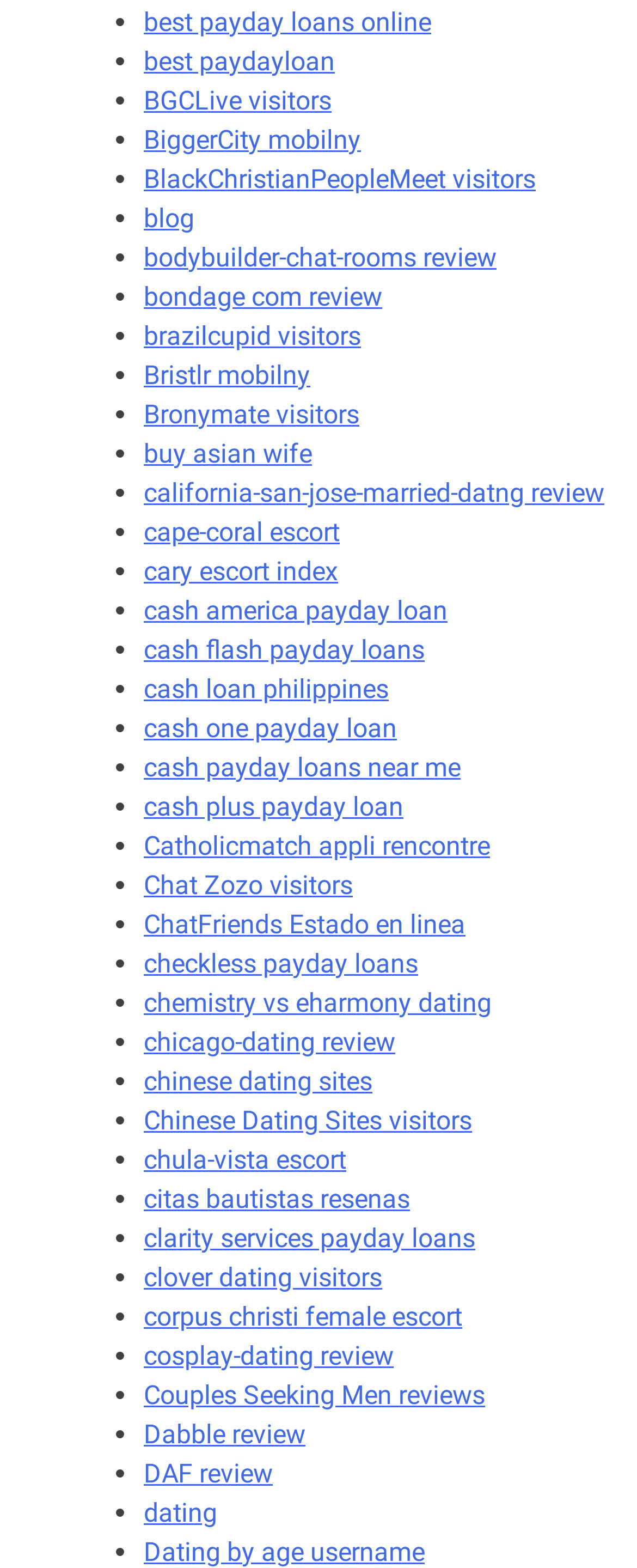Answer the question below using just one word or a short phrase: 
Are all links on the webpage related to dating?

Yes